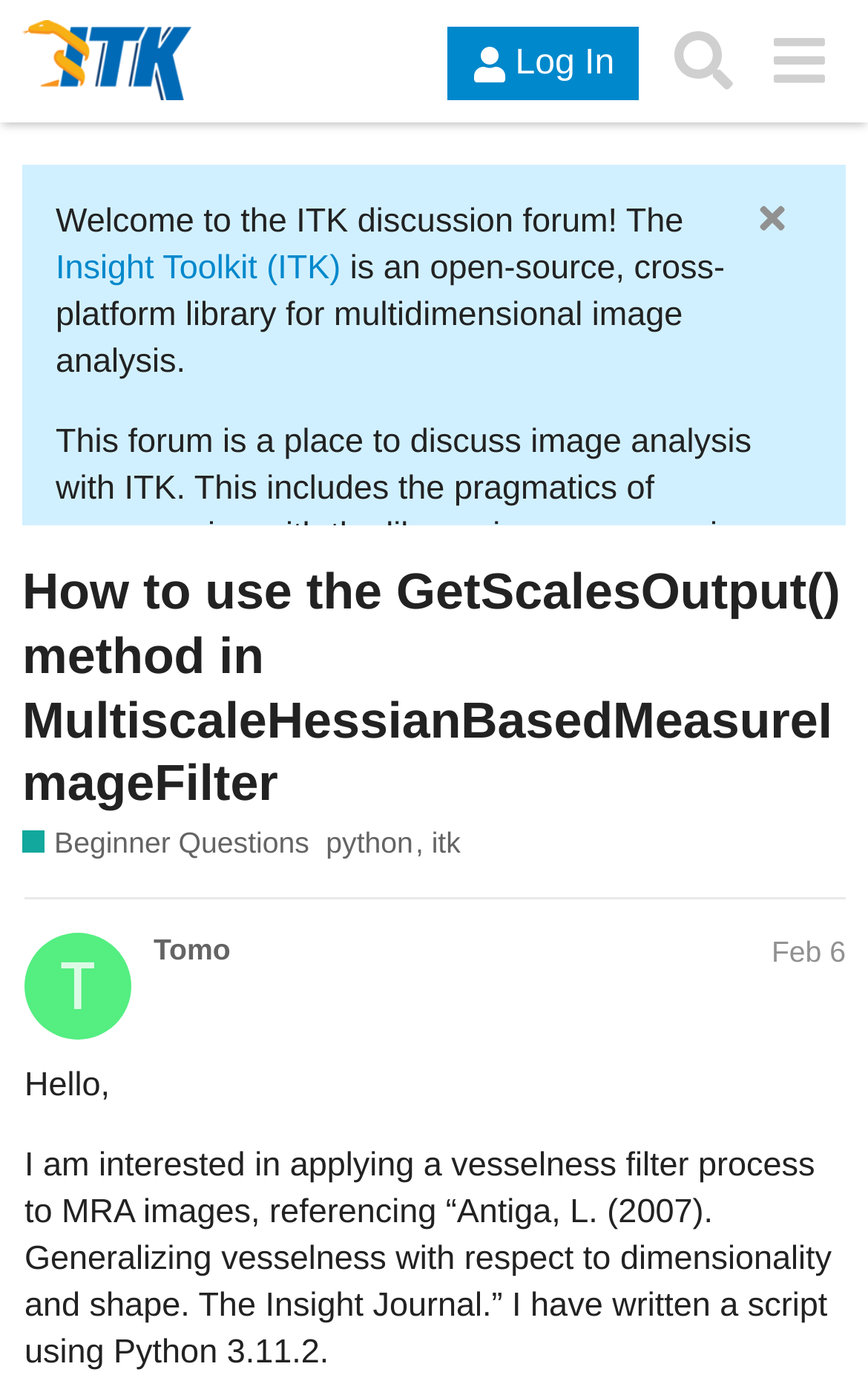Please specify the bounding box coordinates of the element that should be clicked to execute the given instruction: 'View the documentation of ITK'. Ensure the coordinates are four float numbers between 0 and 1, expressed as [left, top, right, bottom].

[0.112, 0.787, 0.371, 0.814]